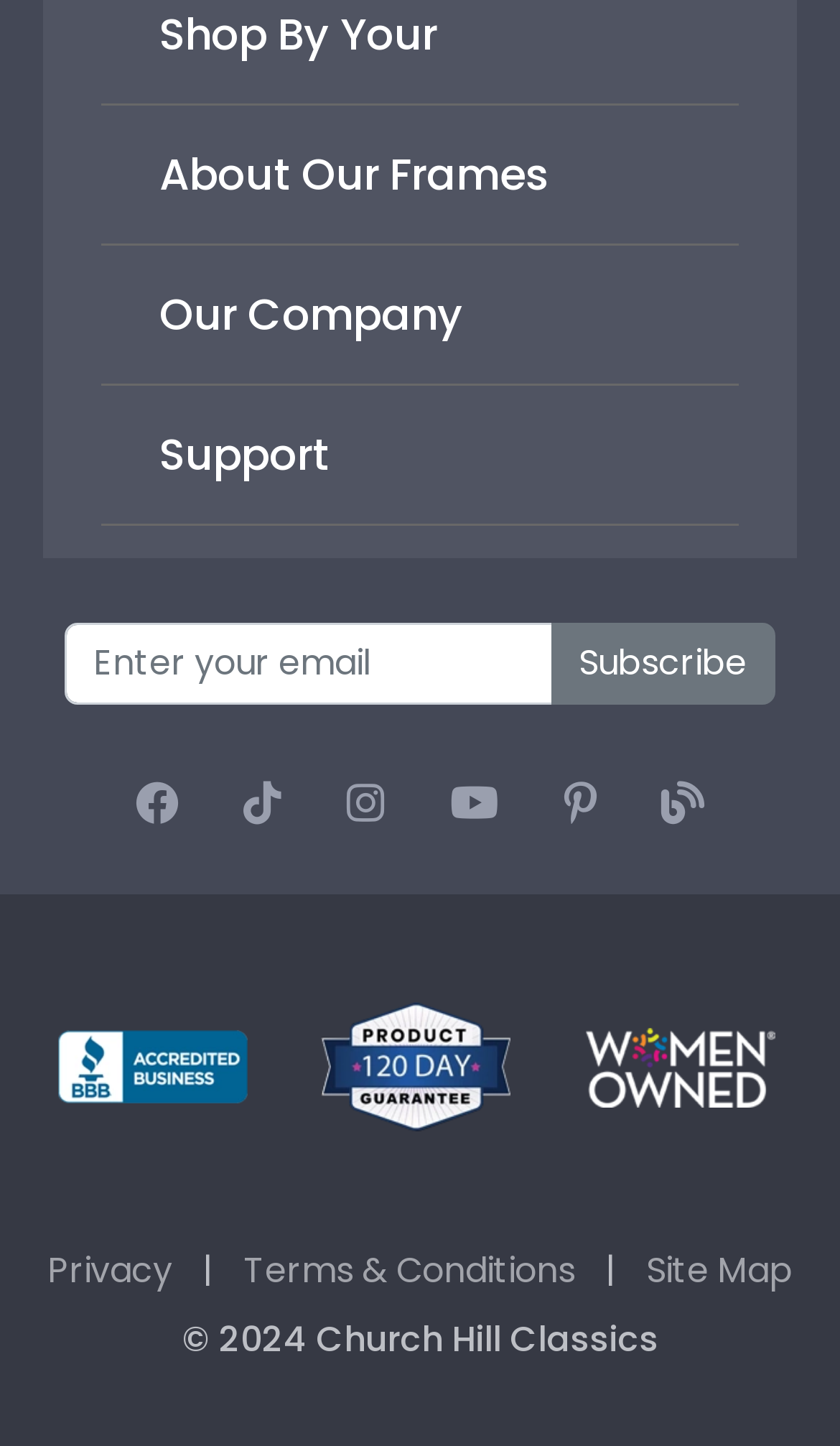Please provide a short answer using a single word or phrase for the question:
How many navigation headings are there?

4